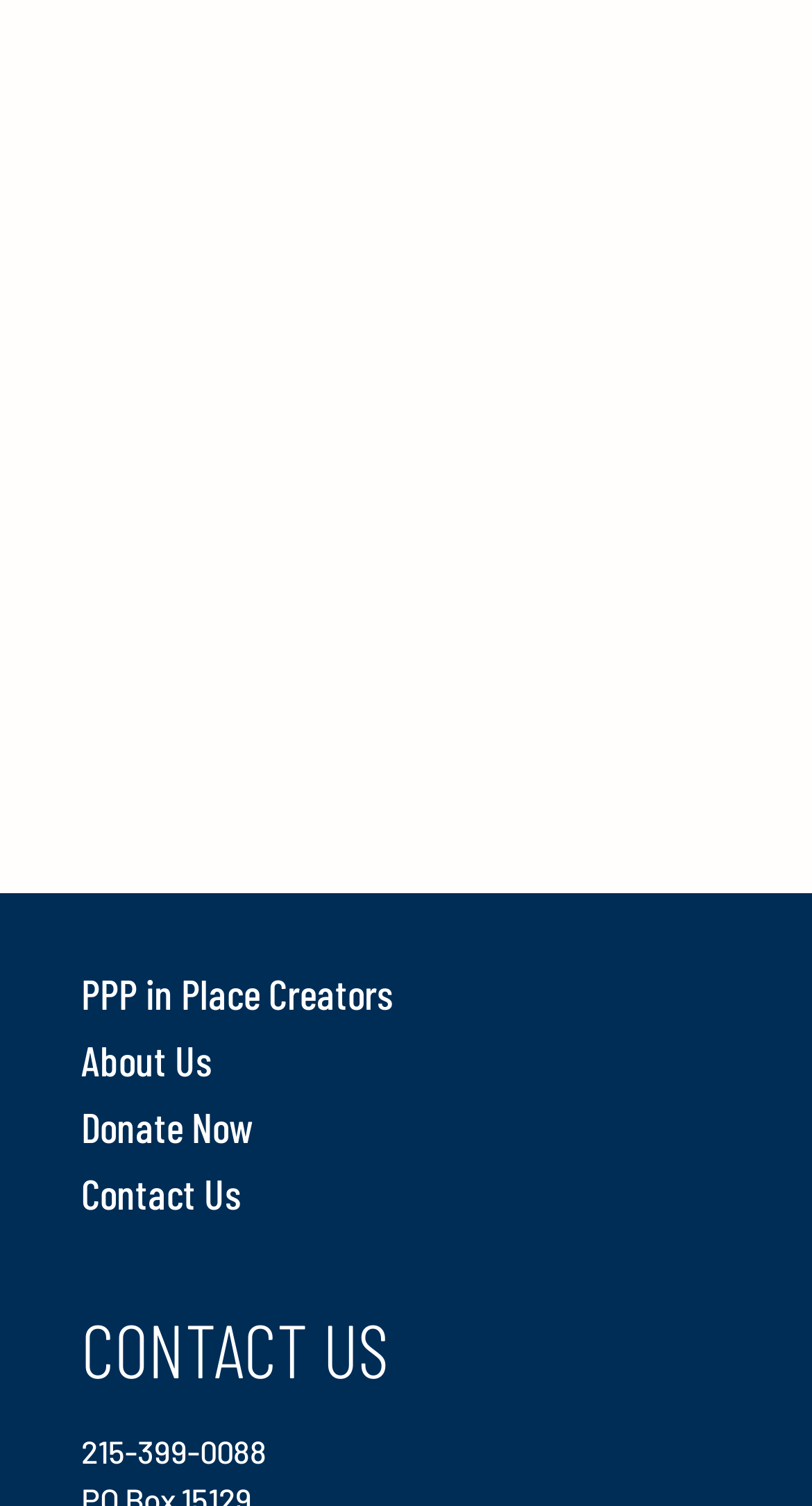Find the bounding box coordinates of the clickable area required to complete the following action: "Enter email address".

[0.0, 0.164, 1.0, 0.219]